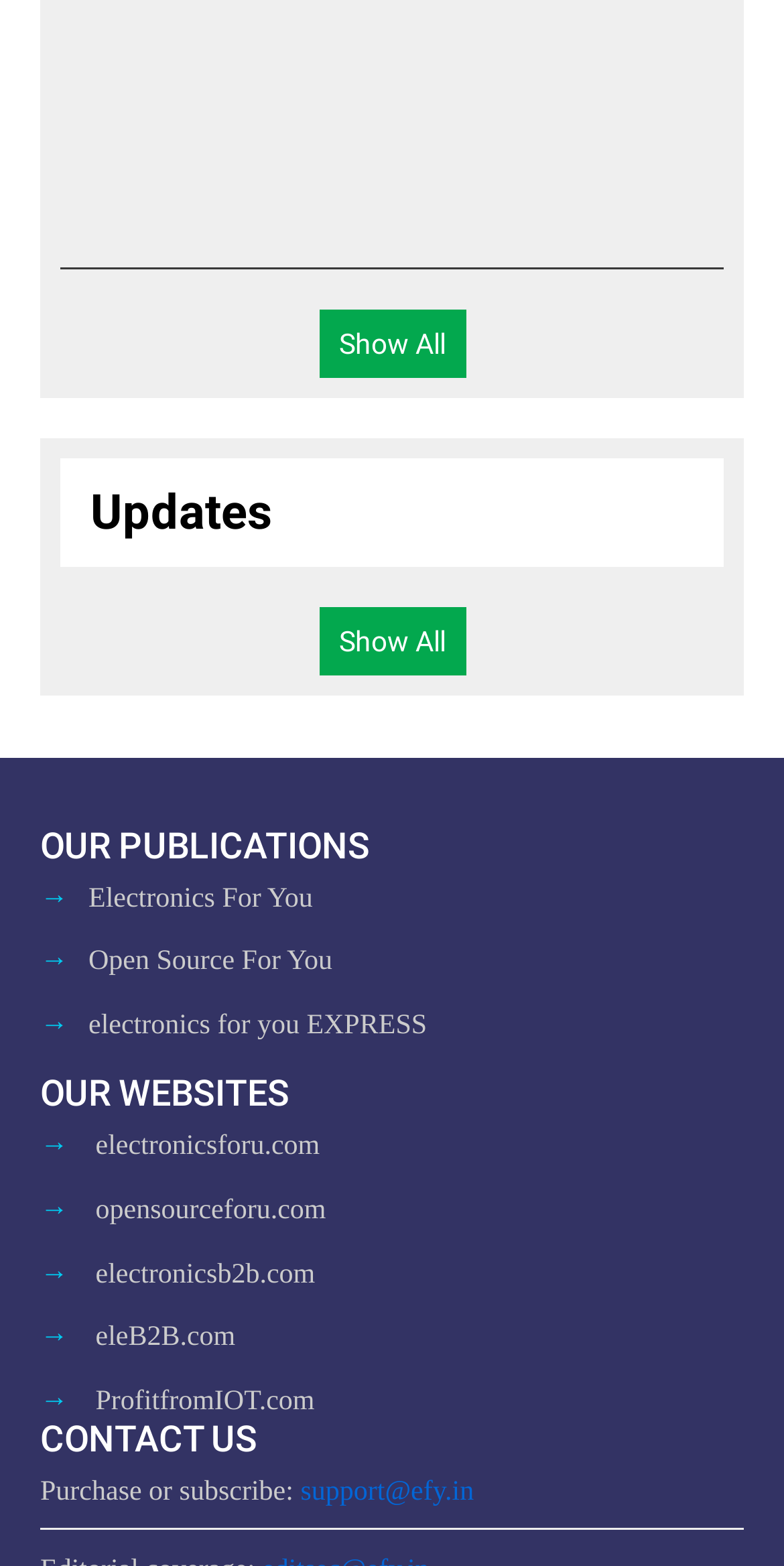What is the purpose of the 'Show All' links?
Utilize the image to construct a detailed and well-explained answer.

I noticed that there are two 'Show All' links on the webpage, both of which are likely to show all updates, one under the 'Updates' heading and another under the same heading, indicating that they serve the same purpose.